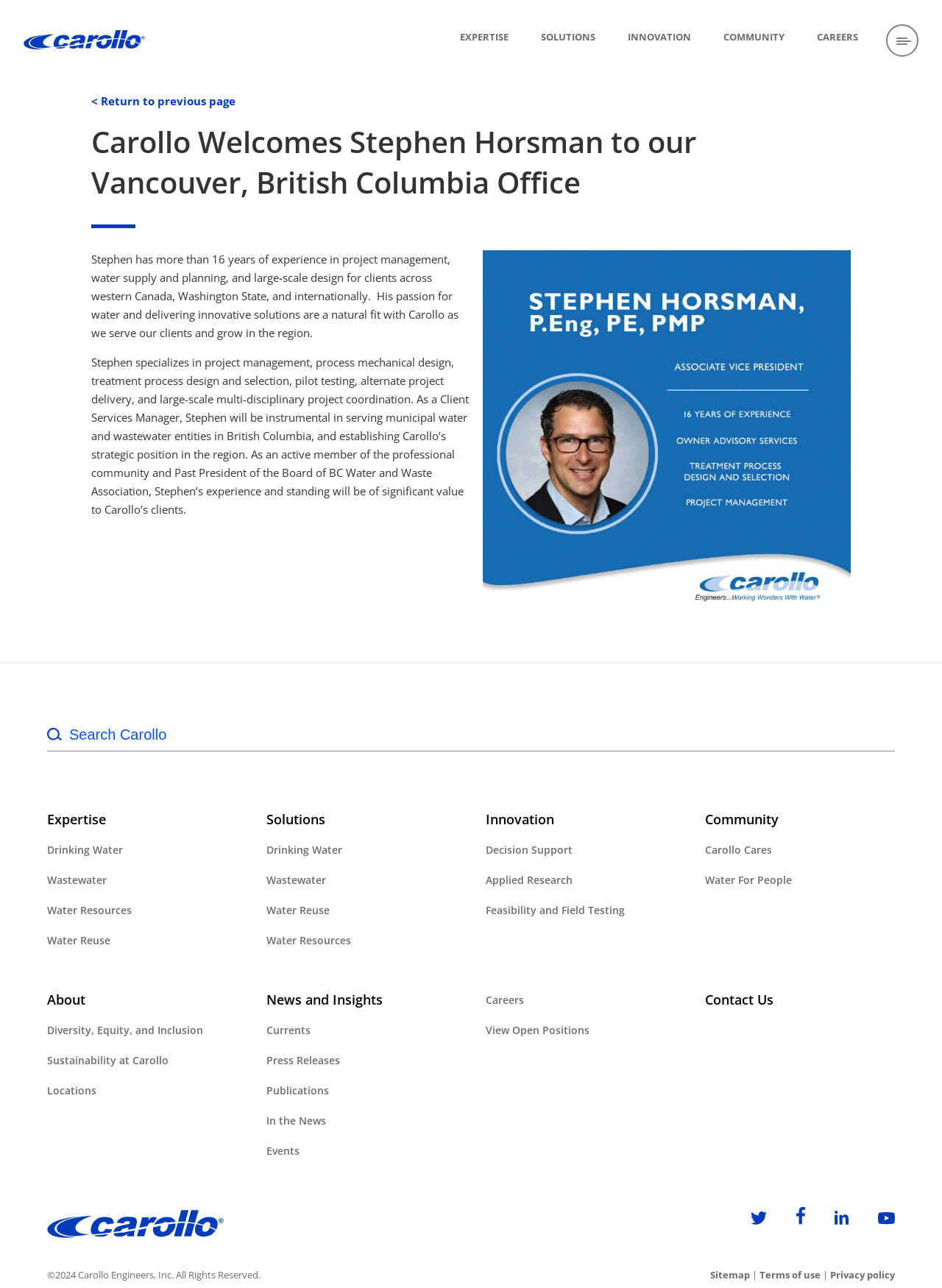Please identify the webpage's heading and generate its text content.

Carollo Welcomes Stephen Horsman to our Vancouver, British Columbia Office